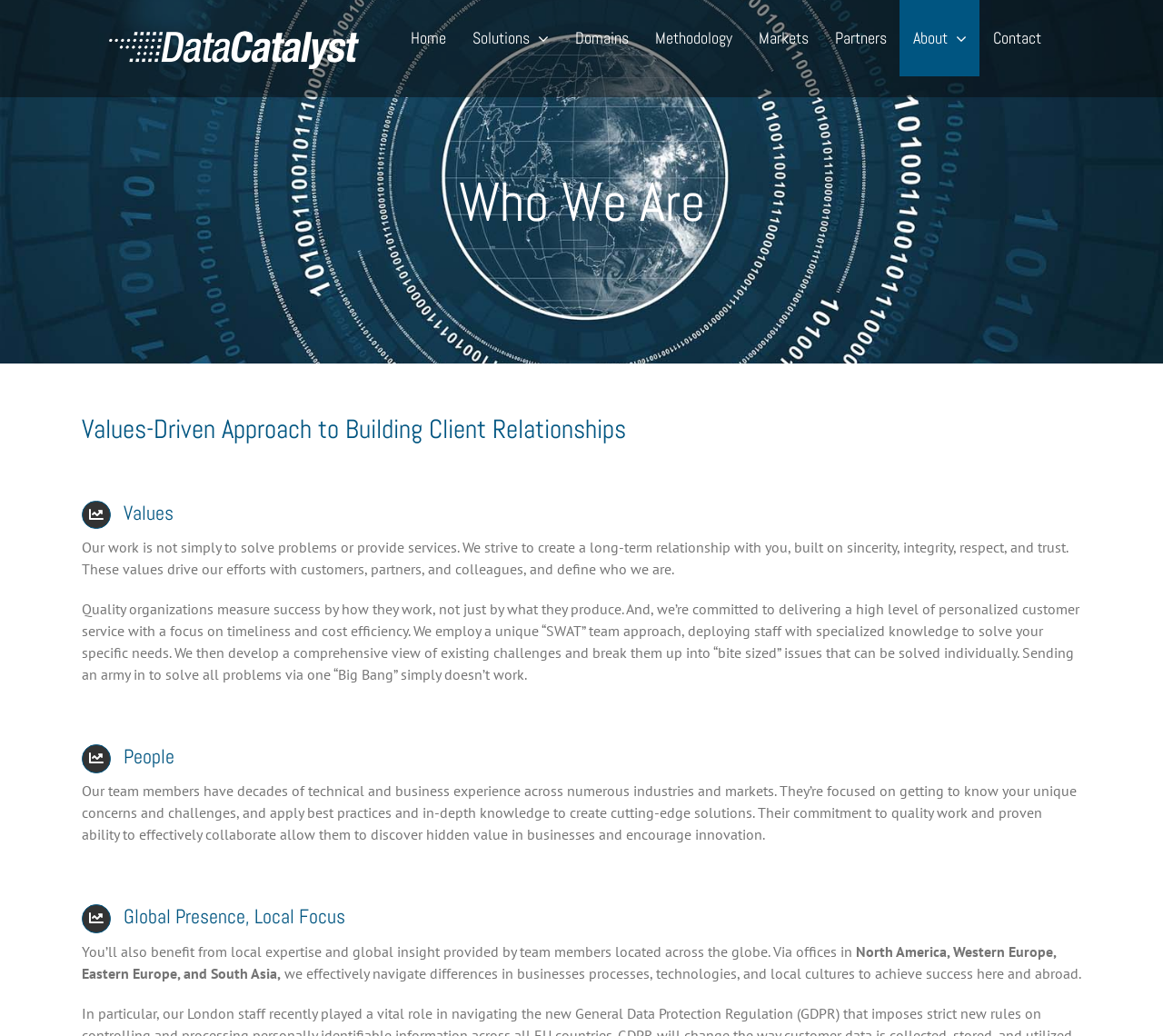Find the bounding box coordinates of the element to click in order to complete the given instruction: "Click the DataCatalyst Logo."

[0.094, 0.027, 0.309, 0.066]